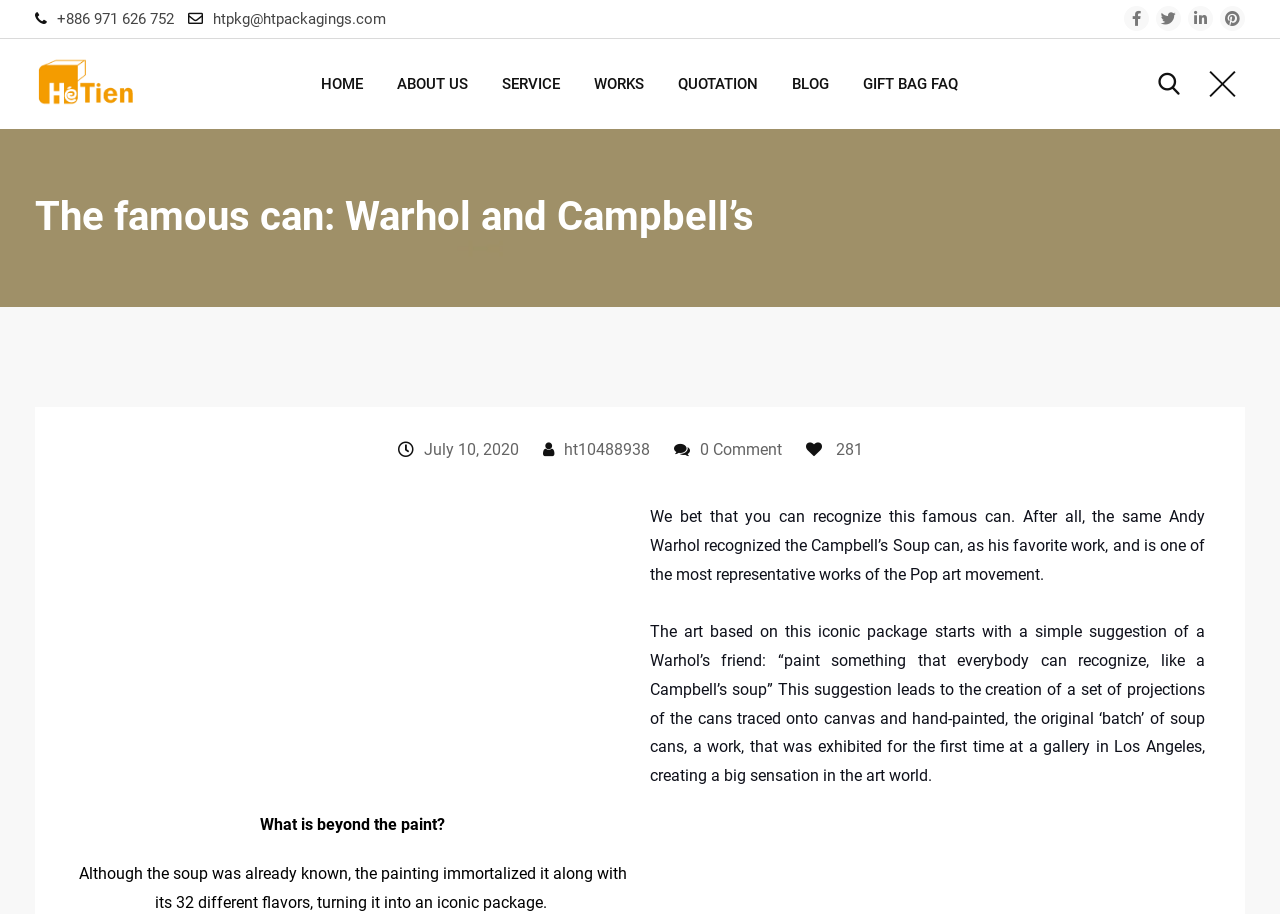Identify the bounding box for the given UI element using the description provided. Coordinates should be in the format (top-left x, top-left y, bottom-right x, bottom-right y) and must be between 0 and 1. Here is the description: GIFT BAG FAQ

[0.663, 0.043, 0.761, 0.141]